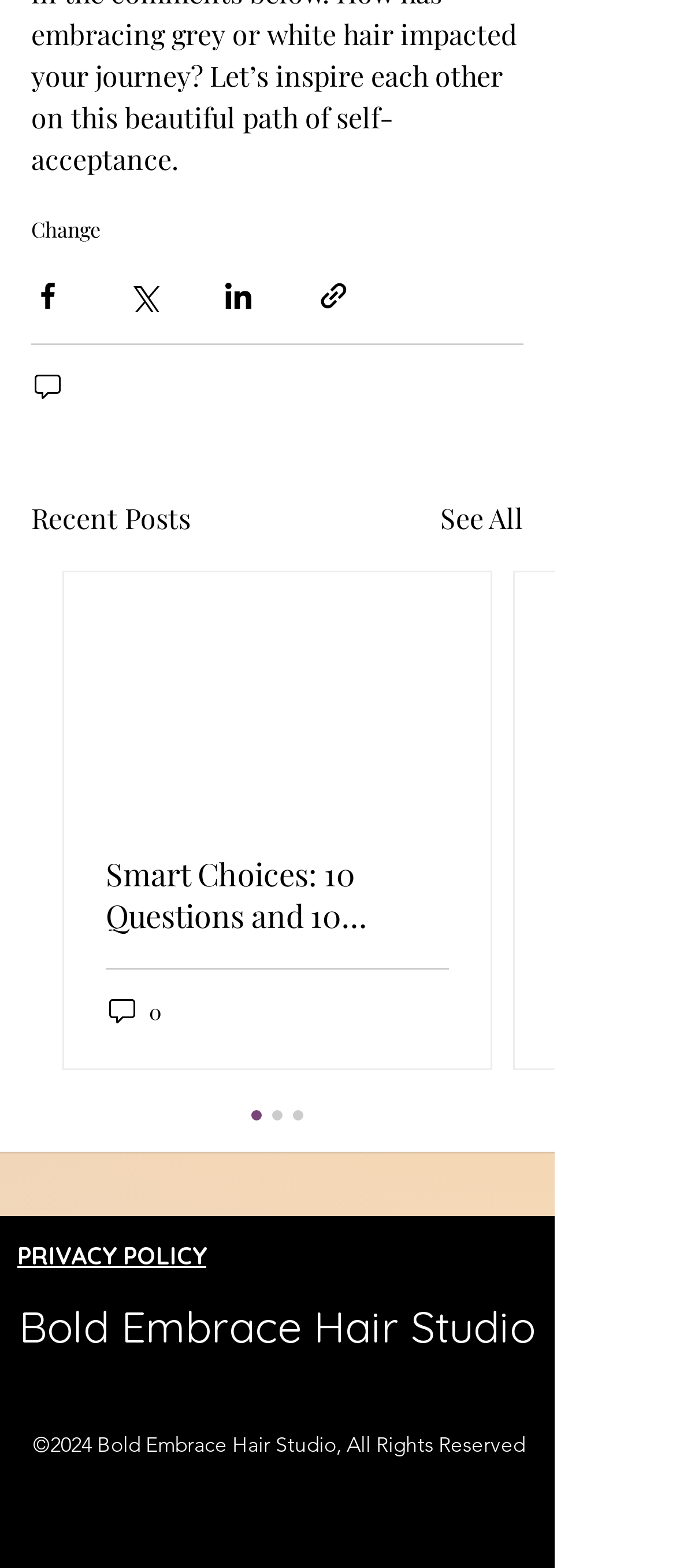What is the text above the 'Recent Posts' heading?
Based on the image, respond with a single word or phrase.

None